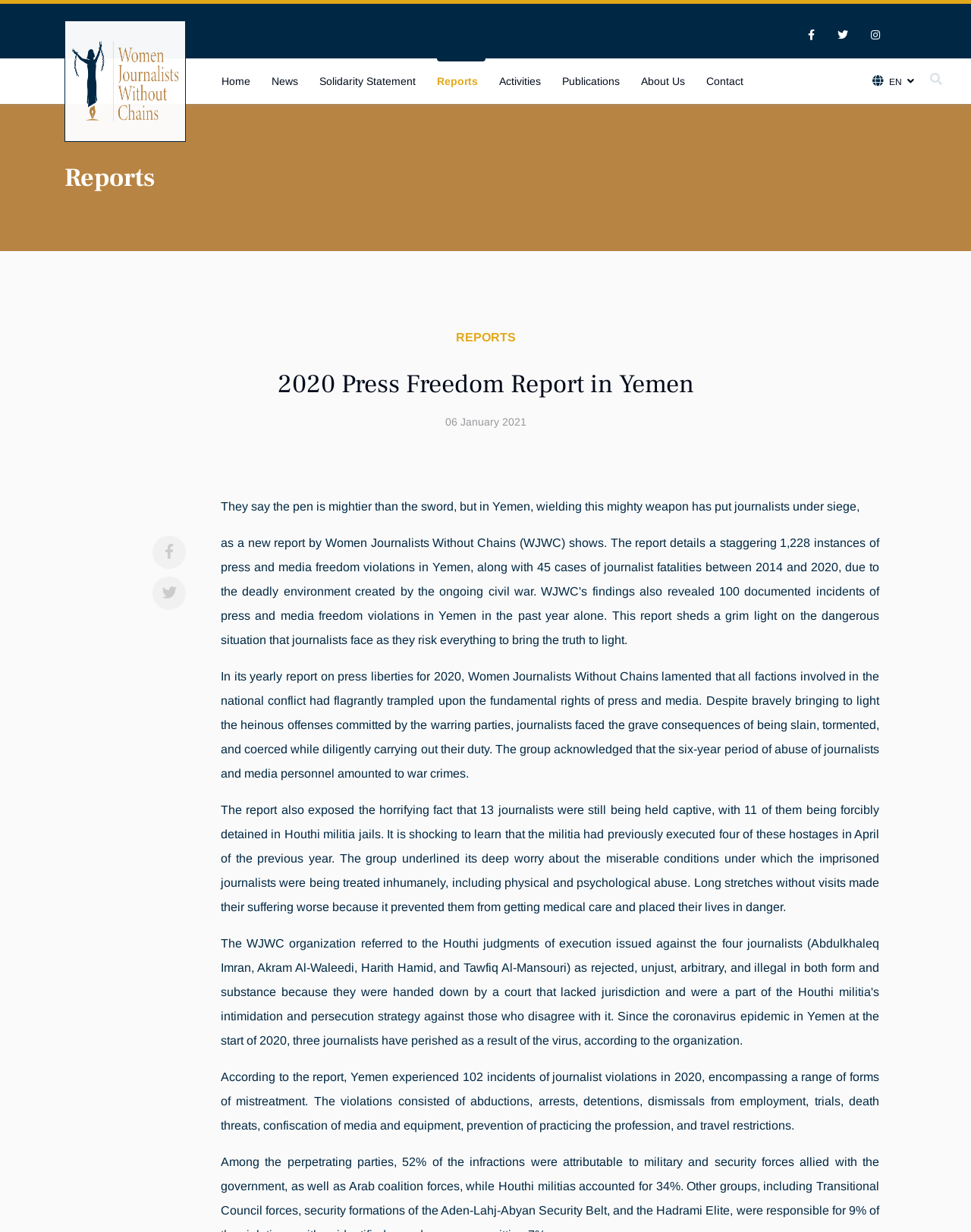For the element described, predict the bounding box coordinates as (top-left x, top-left y, bottom-right x, bottom-right y). All values should be between 0 and 1. Element description: David

None